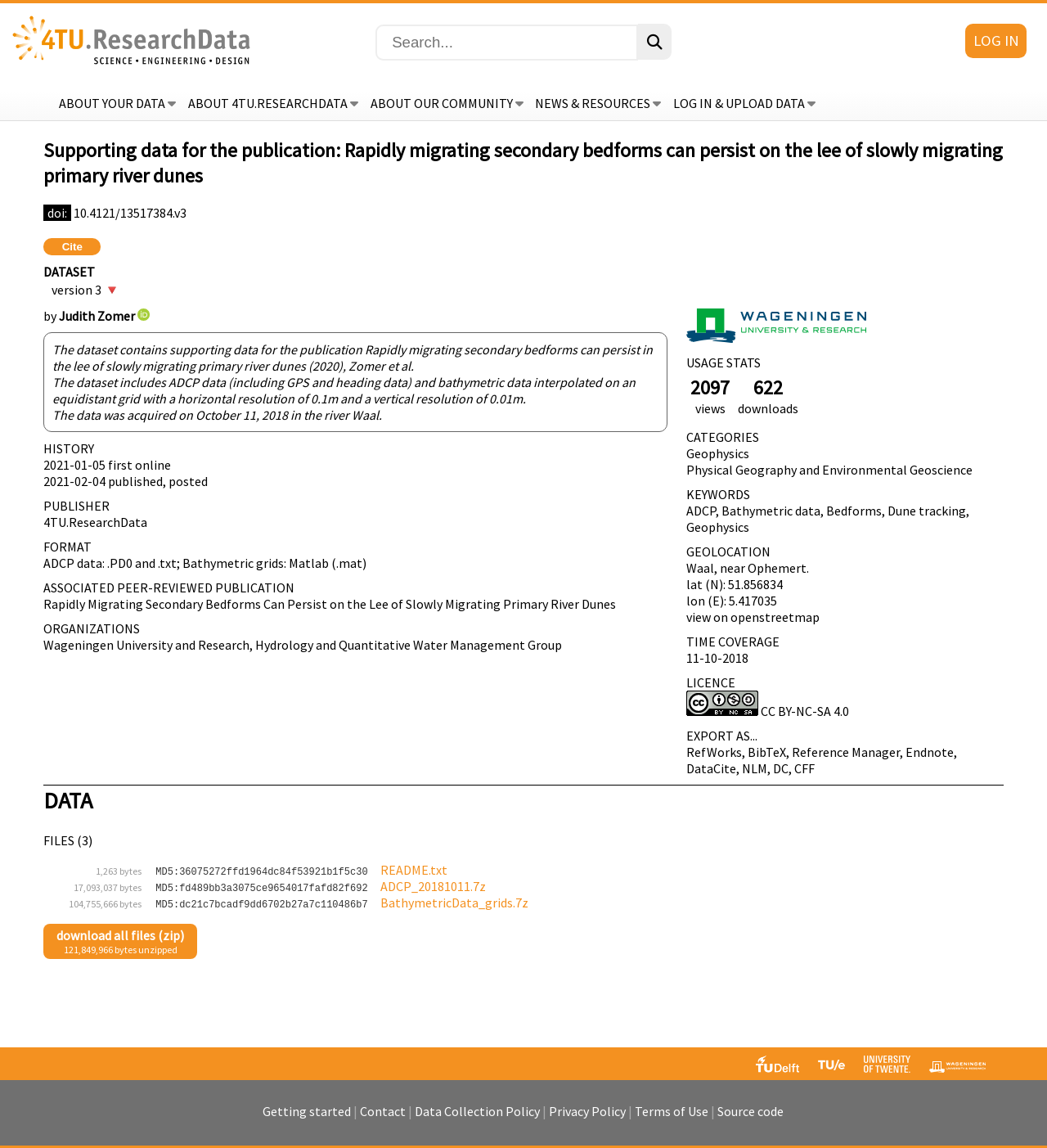Locate the bounding box coordinates of the element I should click to achieve the following instruction: "Sign up for releases and deals".

None